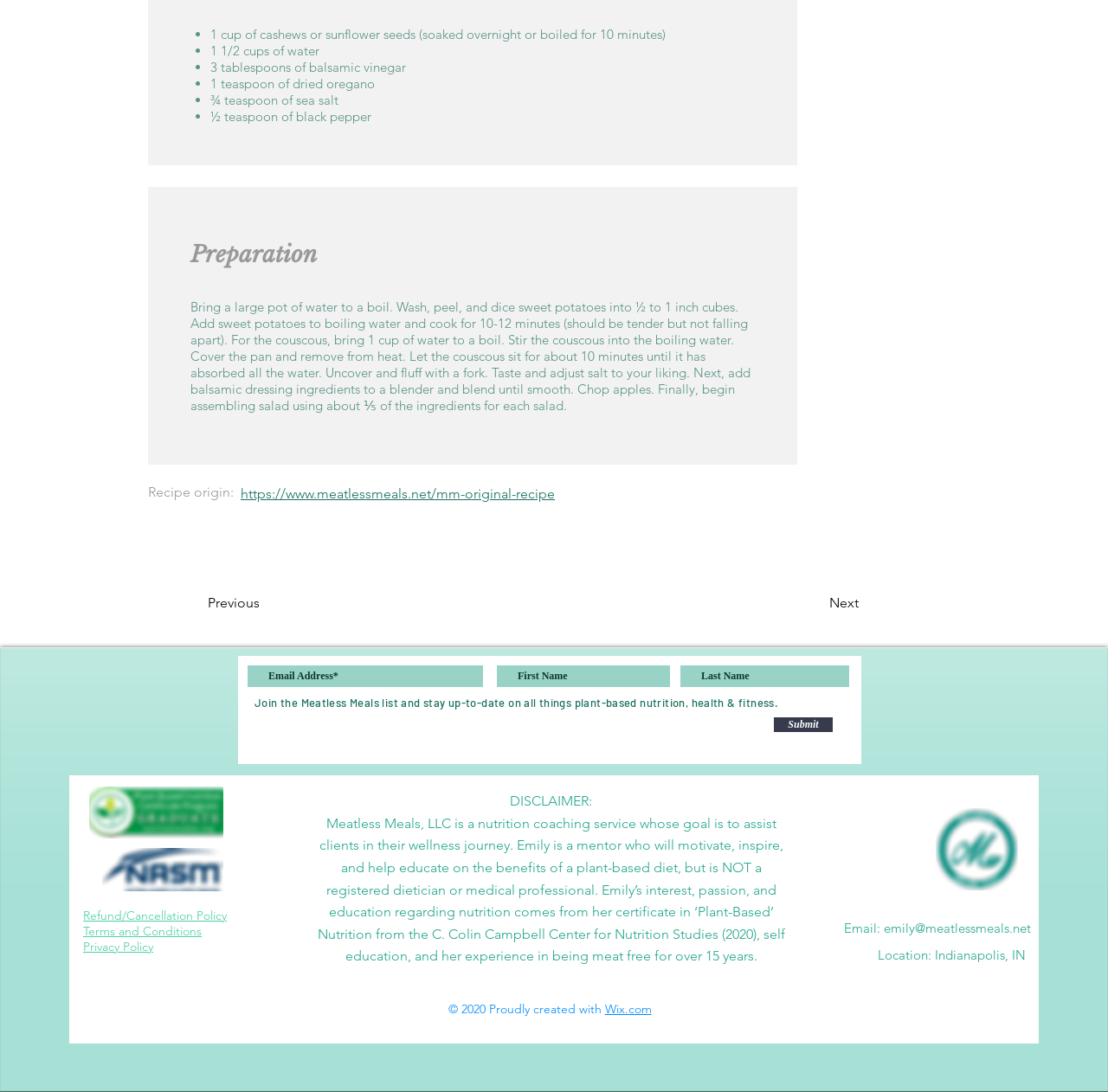Kindly determine the bounding box coordinates for the clickable area to achieve the given instruction: "Visit the 'Meatless Meals' original recipe page".

[0.217, 0.445, 0.501, 0.46]